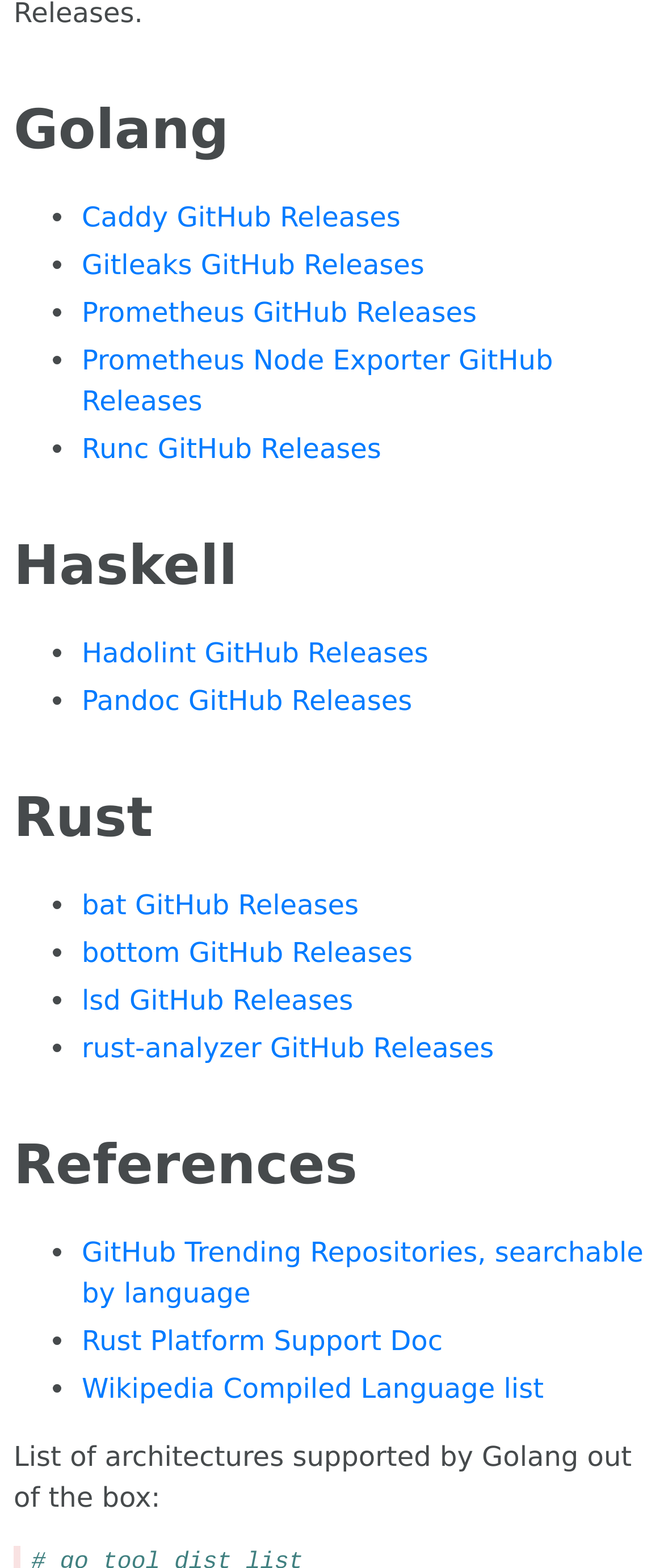Please determine the bounding box coordinates of the area that needs to be clicked to complete this task: 'Read about Rust Platform Support Doc'. The coordinates must be four float numbers between 0 and 1, formatted as [left, top, right, bottom].

[0.123, 0.845, 0.667, 0.865]